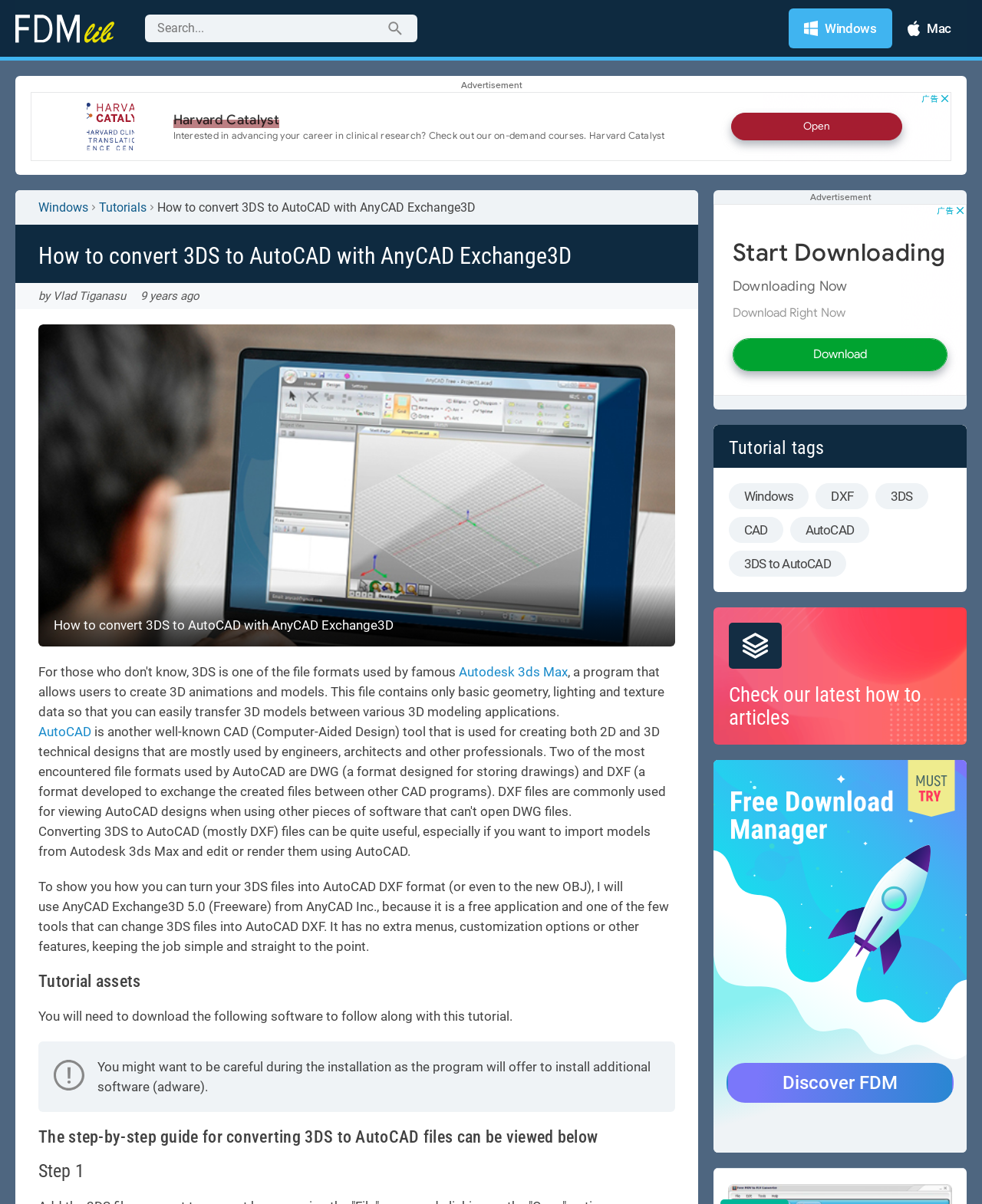Give the bounding box coordinates for the element described by: "Tutorials".

[0.101, 0.166, 0.149, 0.178]